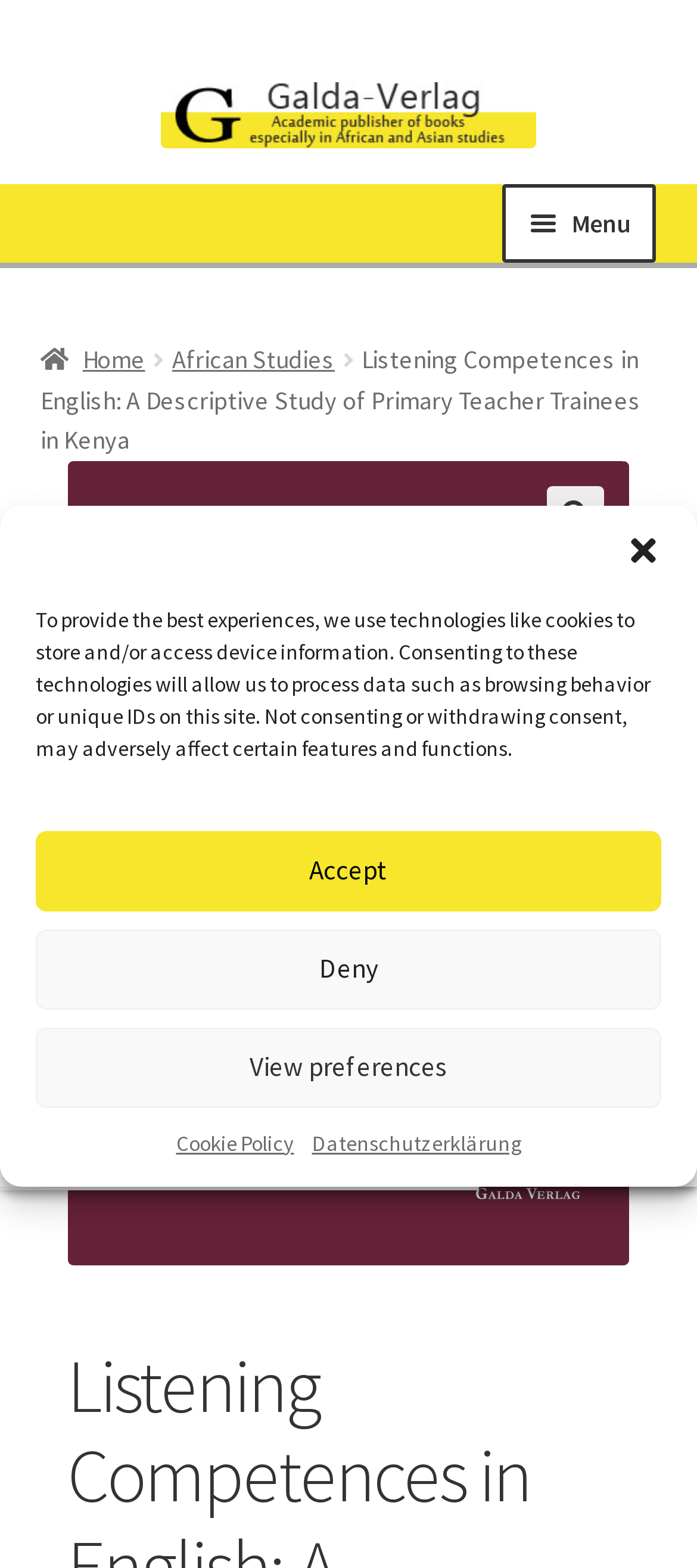Predict the bounding box coordinates of the UI element that matches this description: "Contact Us". The coordinates should be in the format [left, top, right, bottom] with each value between 0 and 1.

[0.058, 0.264, 0.942, 0.296]